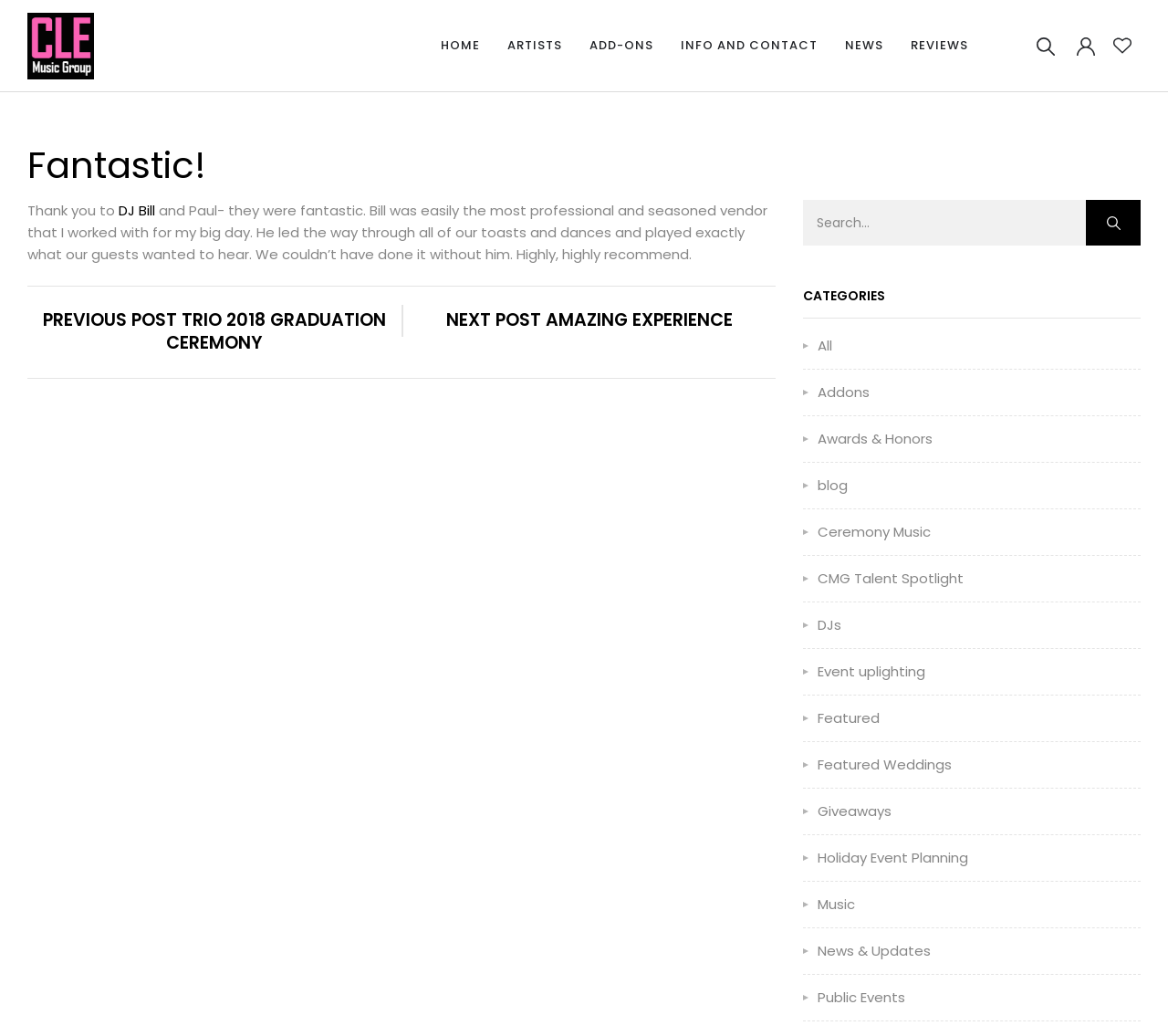Determine the bounding box coordinates of the clickable element to complete this instruction: "Search for something". Provide the coordinates in the format of four float numbers between 0 and 1, [left, top, right, bottom].

[0.688, 0.193, 0.977, 0.237]